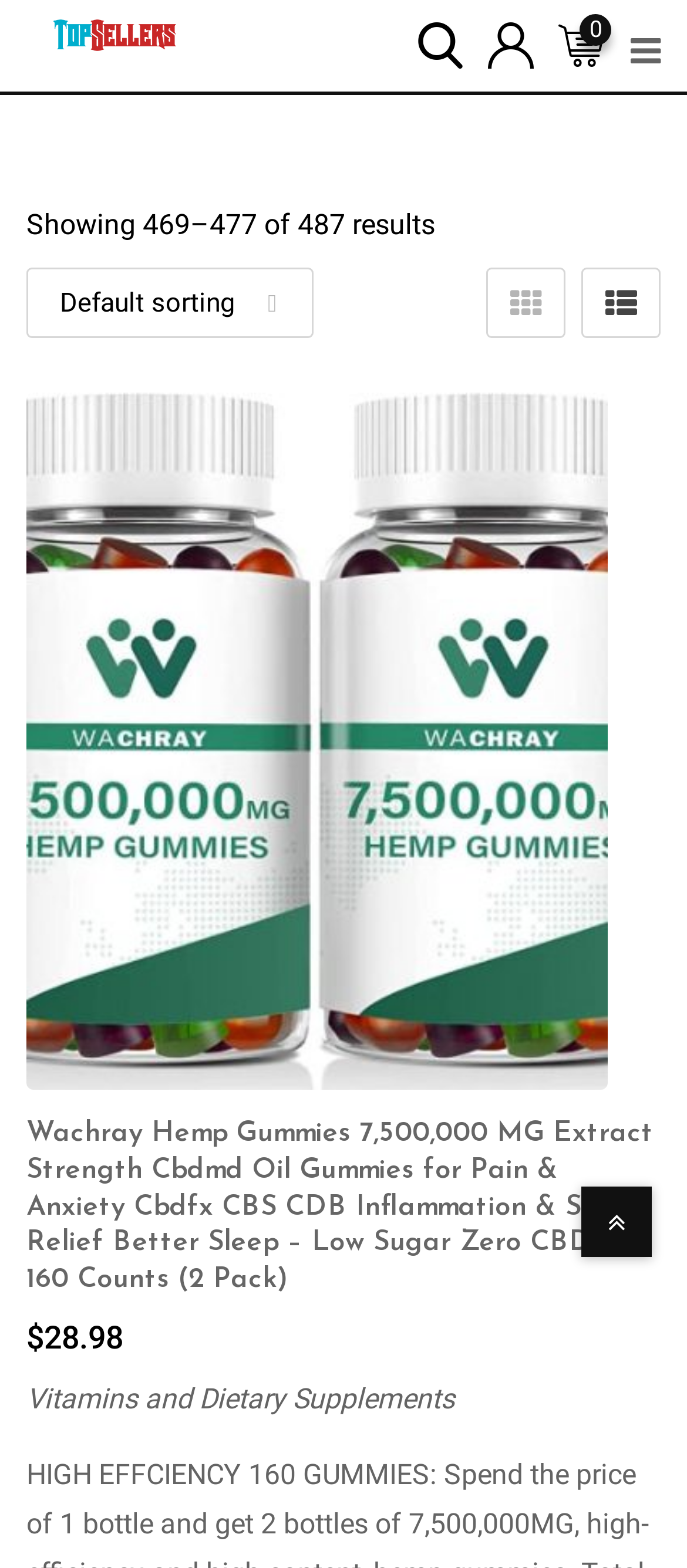What is the category of the first product?
Please ensure your answer is as detailed and informative as possible.

The category of the first product is shown as 'Vitamins and Dietary Supplements' below the product description.